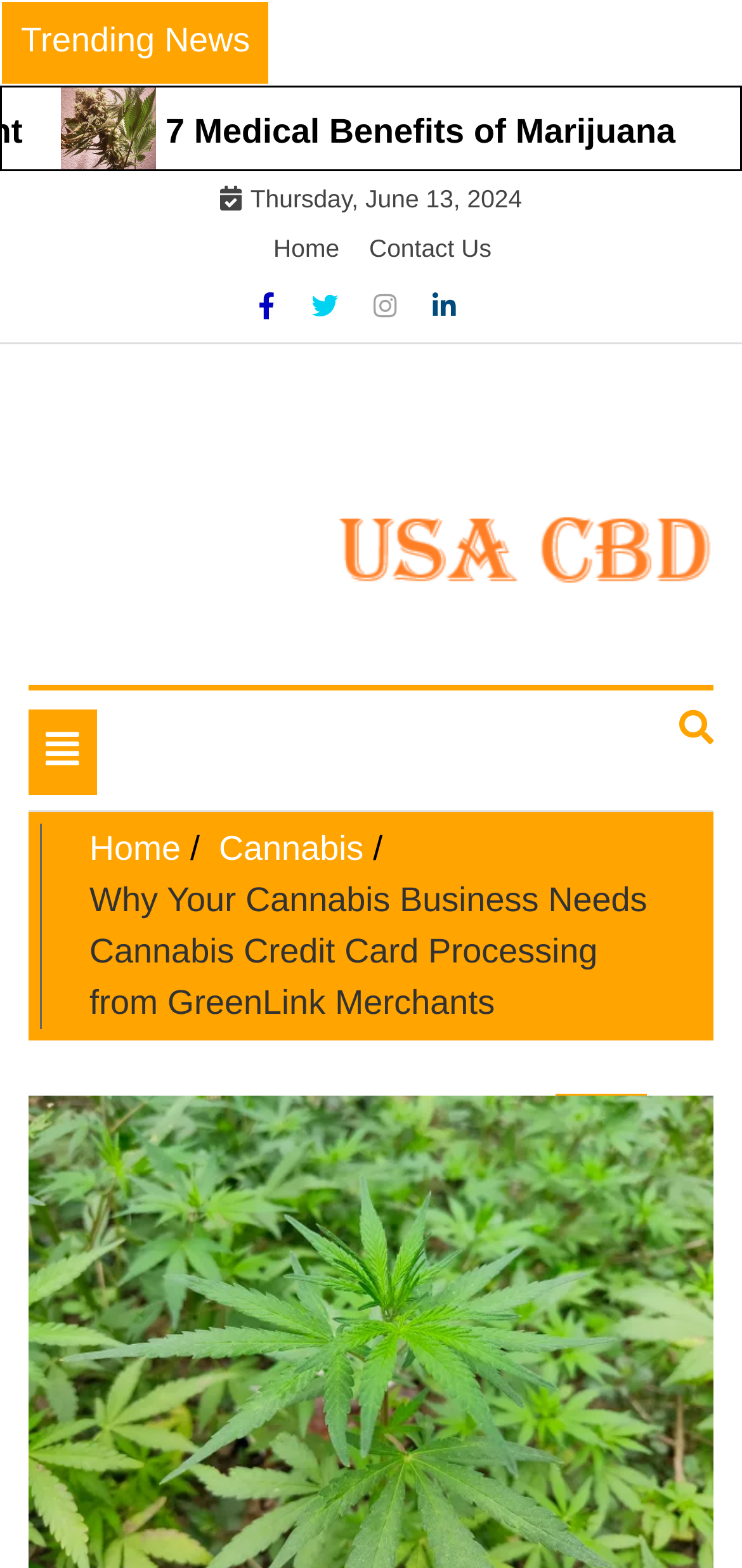Please provide the main heading of the webpage content.

Hemp USA CBD